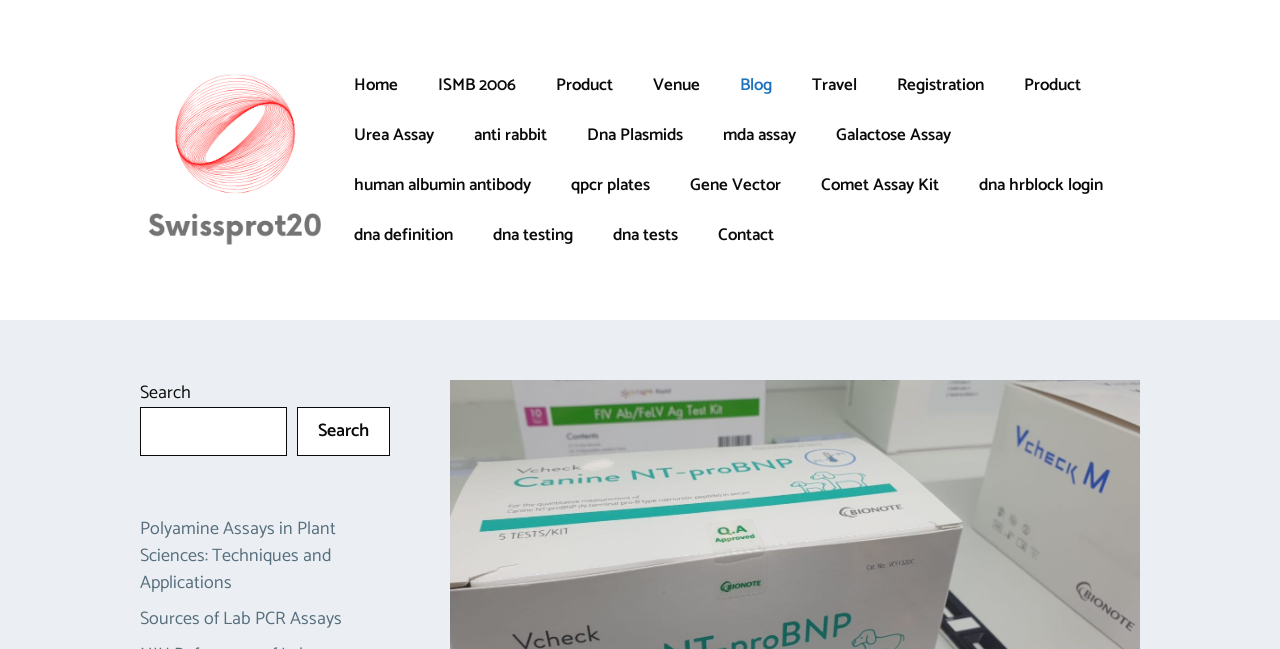Please identify the bounding box coordinates of the area that needs to be clicked to follow this instruction: "Go to Home page".

[0.261, 0.092, 0.326, 0.169]